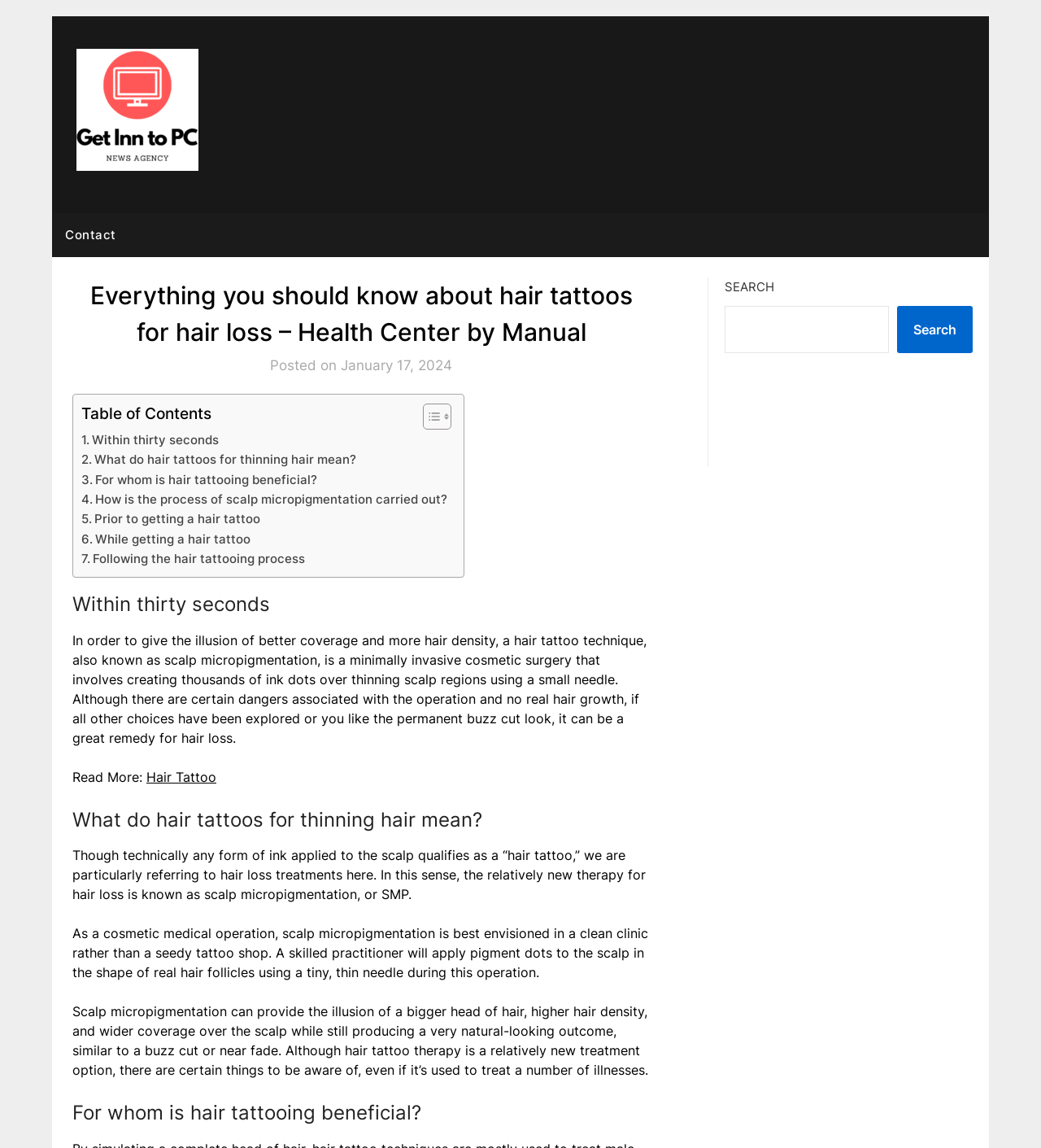Create a detailed description of the webpage's content and layout.

The webpage is about hair tattoos for hair loss, specifically discussing the concept of scalp micropigmentation as a cosmetic medical operation to create the illusion of better hair coverage and density. 

At the top left of the page, there is a link to "Get In To PC" accompanied by an image with the same name. Below this, there is a link to "Contact" followed by a header that displays the title of the webpage, "Everything you should know about hair tattoos for hair loss – Health Center by Manual". 

To the right of the title, there is a table of contents with links to different sections of the article, including "Within thirty seconds", "What do hair tattoos for thinning hair mean?", "For whom is hair tattooing beneficial?", and more. 

The main content of the webpage is divided into sections, each with a heading and a block of text. The first section, "Within thirty seconds", explains the concept of scalp micropigmentation and its benefits. The second section, "What do hair tattoos for thinning hair mean?", discusses the definition of hair tattoos in the context of hair loss treatment. 

The webpage also features a search bar at the top right, allowing users to search for specific topics.